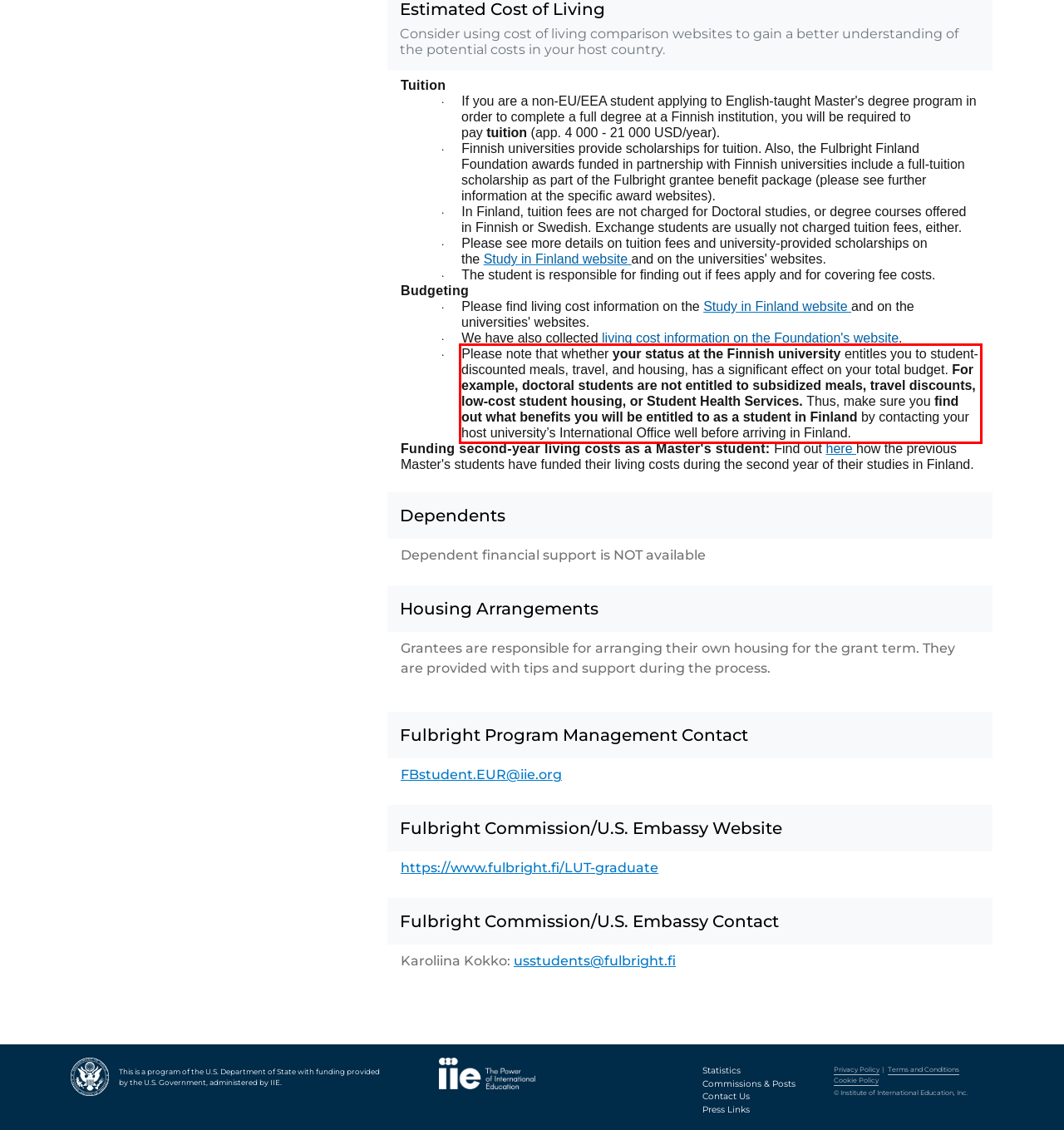Identify the text within the red bounding box on the webpage screenshot and generate the extracted text content.

· Please note that whether your status at the Finnish university entitles you to student-discounted meals, travel, and housing, has a significant effect on your total budget. For example, doctoral students are not entitled to subsidized meals, travel discounts, low-cost student housing, or Student Health Services. Thus, make sure you find out what benefits you will be entitled to as a student in Finland by contacting your host university’s International Office well before arriving in Finland.